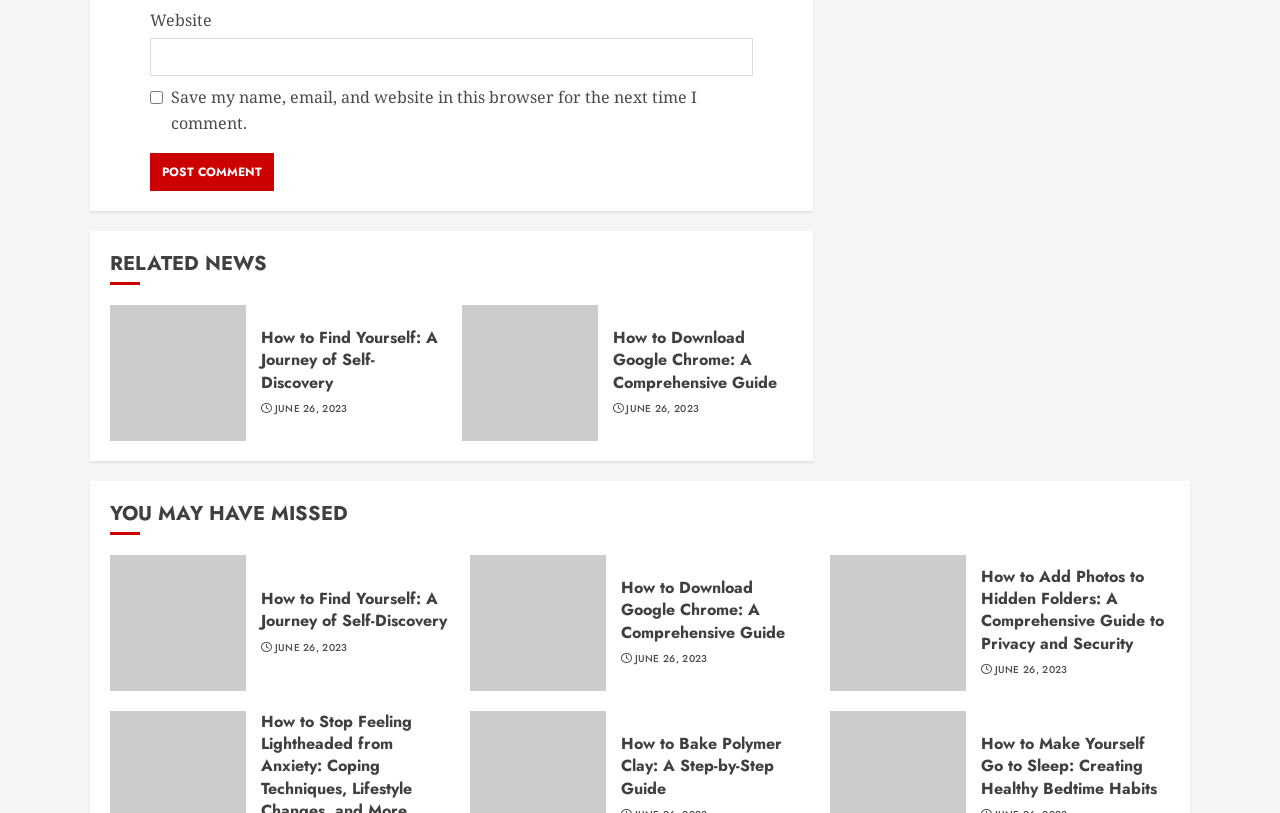Determine the bounding box coordinates for the clickable element required to fulfill the instruction: "Post a comment". Provide the coordinates as four float numbers between 0 and 1, i.e., [left, top, right, bottom].

[0.117, 0.188, 0.214, 0.234]